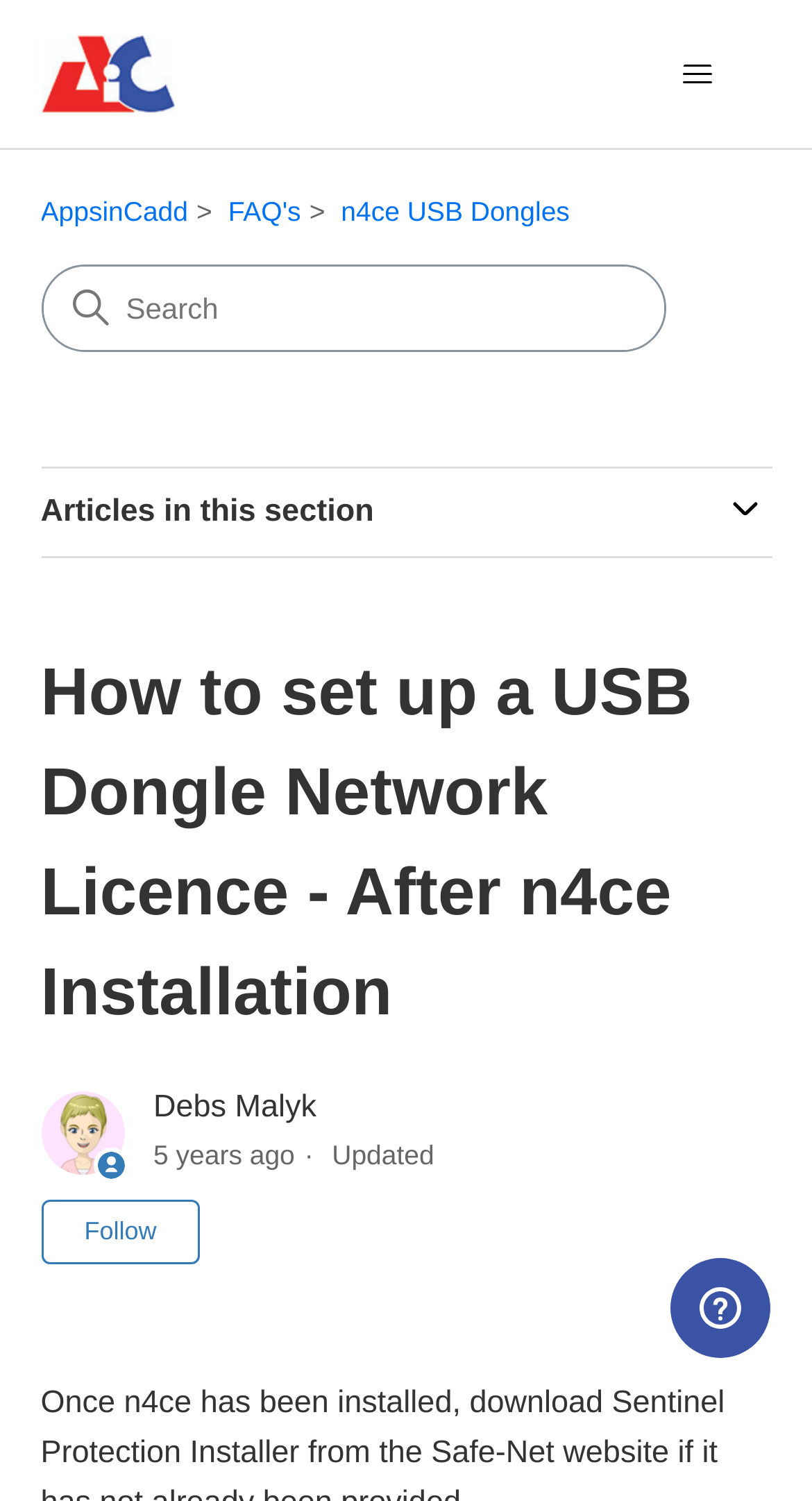Who wrote the article?
Using the image, provide a concise answer in one word or a short phrase.

Debs Malyk